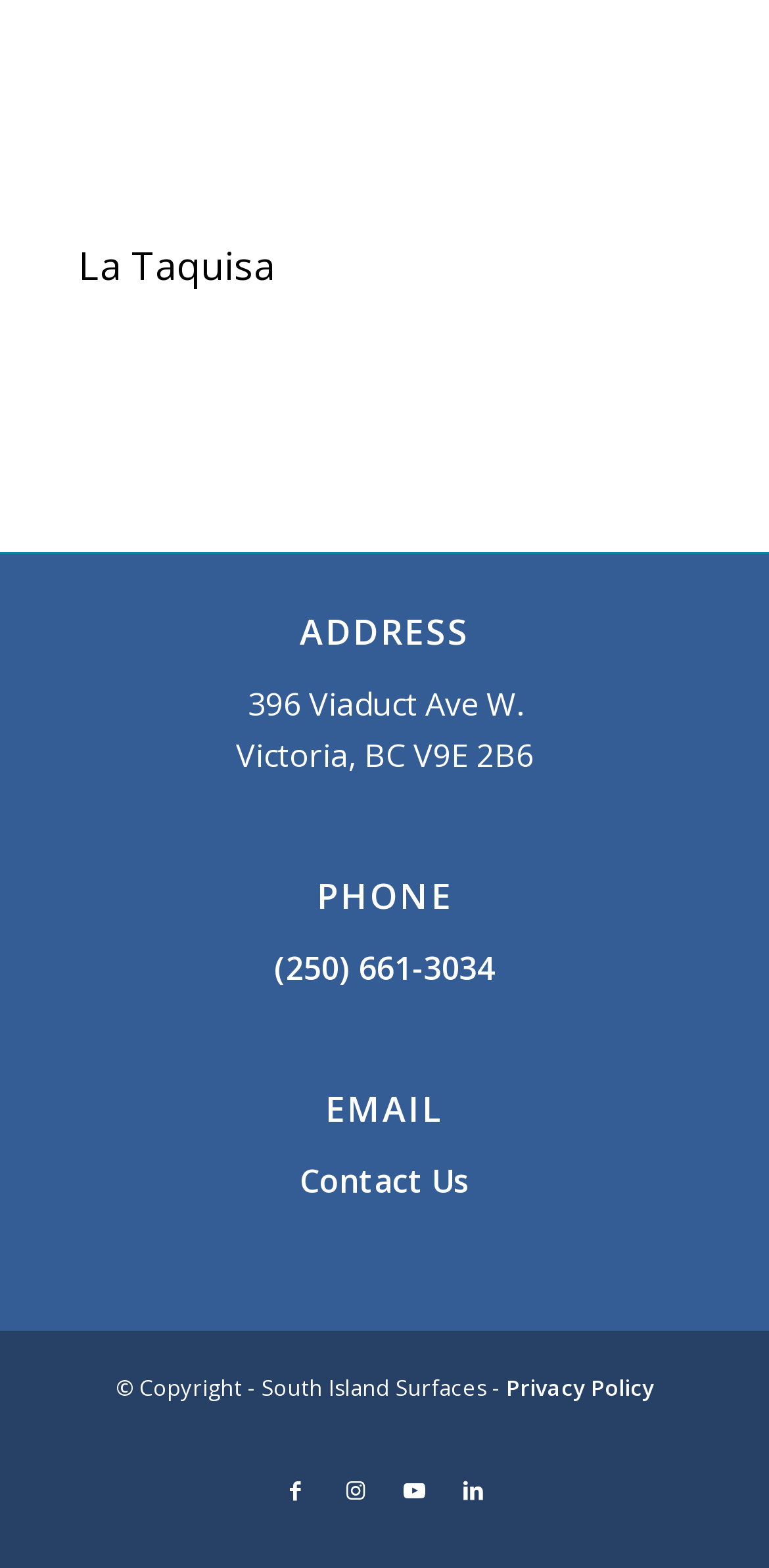What is the name of the restaurant?
Carefully analyze the image and provide a detailed answer to the question.

The name of the restaurant can be found in the header section of the webpage, which is 'La Taquisa'.